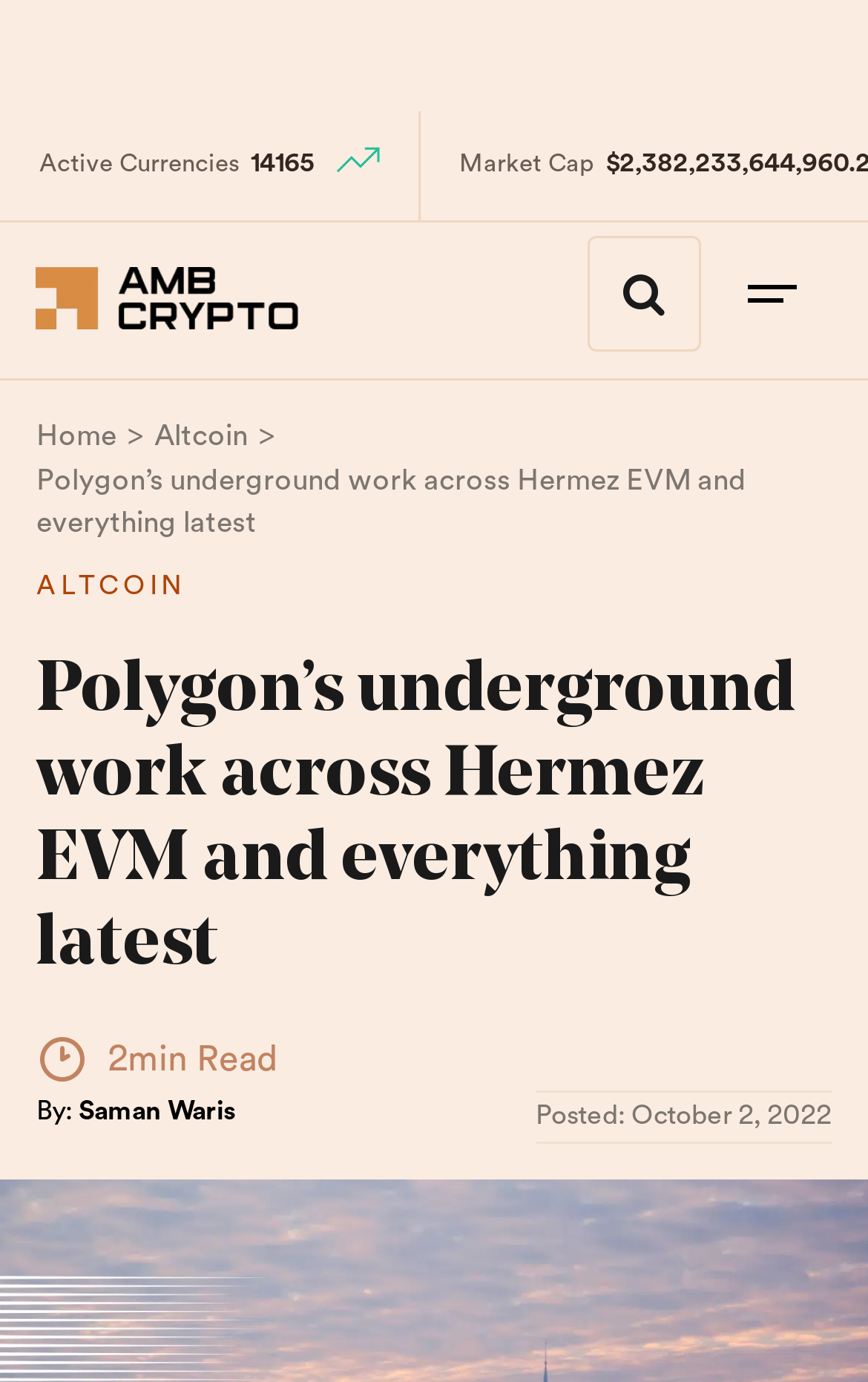Provide a thorough and detailed response to the question by examining the image: 
What is the market cap of Polygon?

I looked for the market cap information on the webpage, but it's not explicitly mentioned. There is a 'Market Cap' section, but it doesn't provide a specific value.